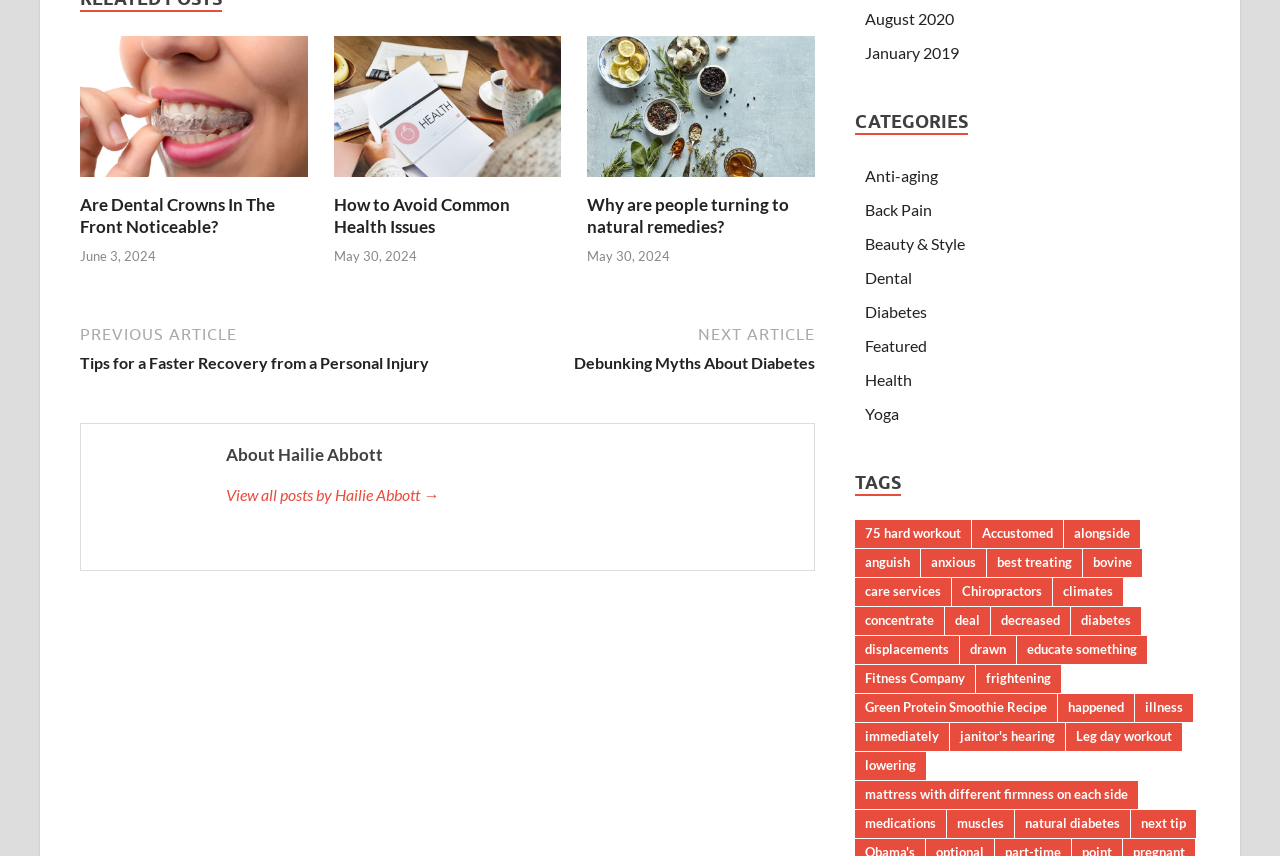Specify the bounding box coordinates of the area that needs to be clicked to achieve the following instruction: "Read the article about dental crowns".

[0.062, 0.201, 0.241, 0.223]